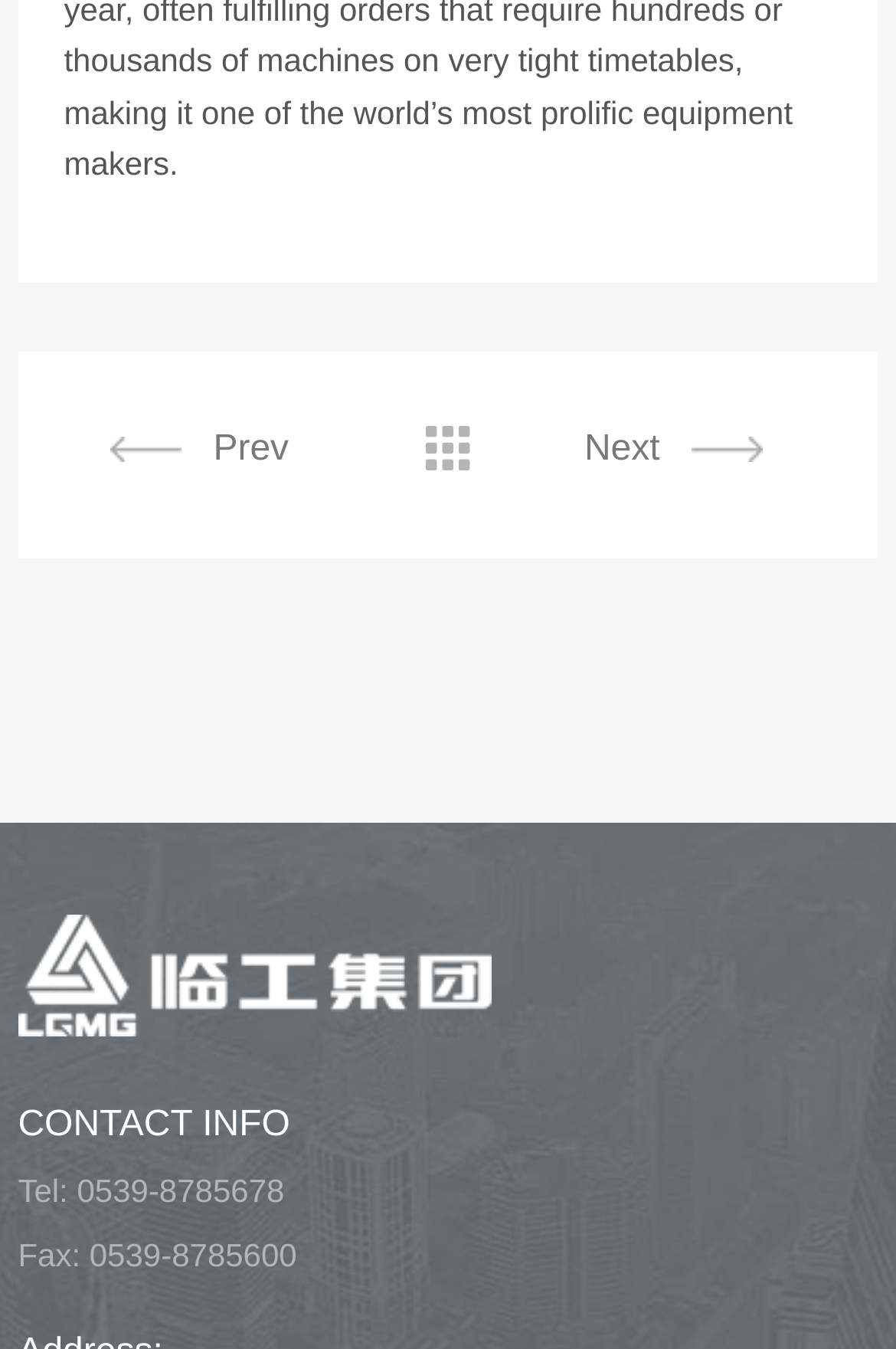How many navigation links are at the top?
Offer a detailed and exhaustive answer to the question.

The navigation links are located at the top of the webpage and consist of 'Prev', 'Next', and the icon '', making a total of 3 links.